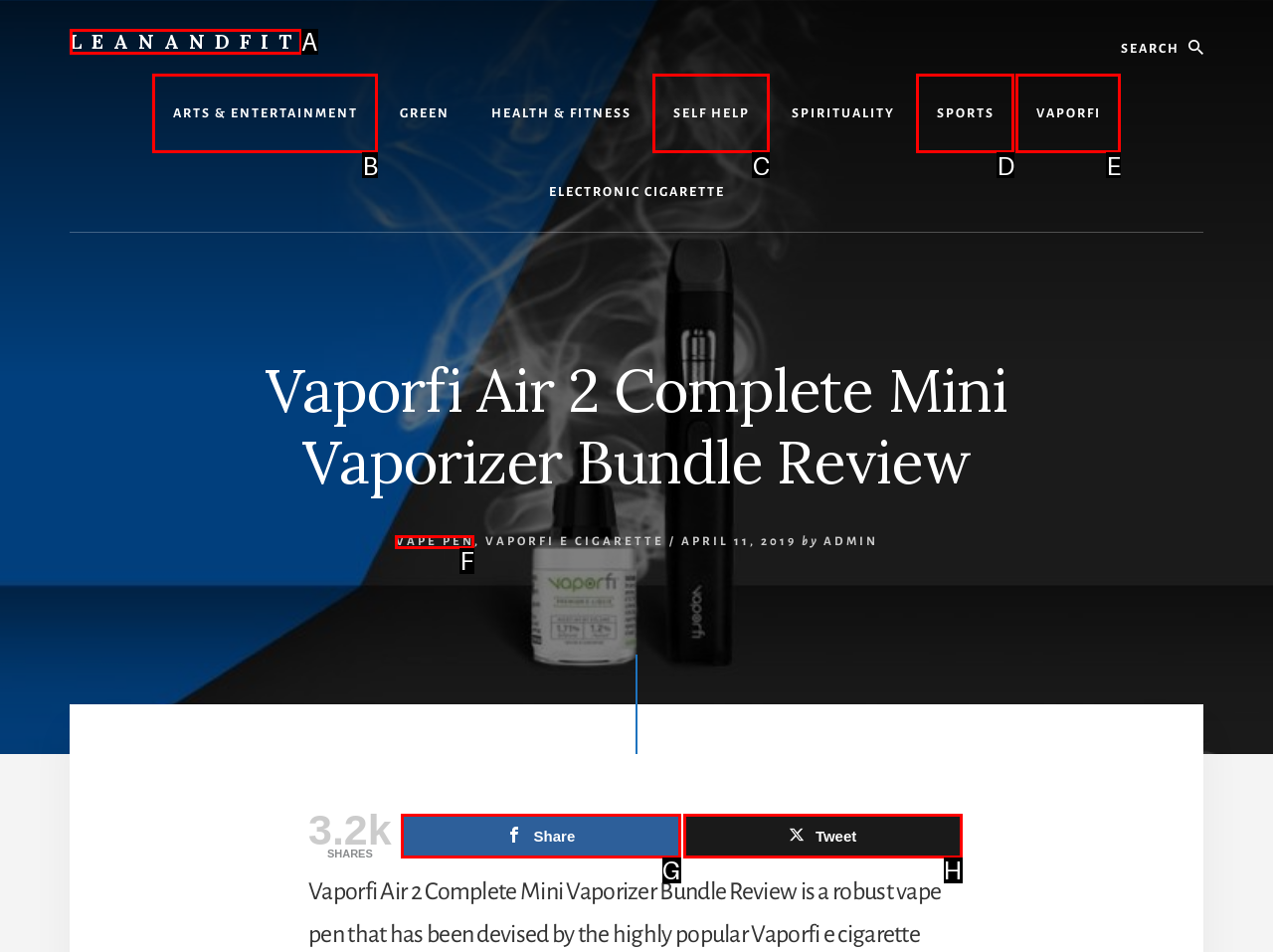Determine the HTML element that aligns with the description: Tweet
Answer by stating the letter of the appropriate option from the available choices.

H